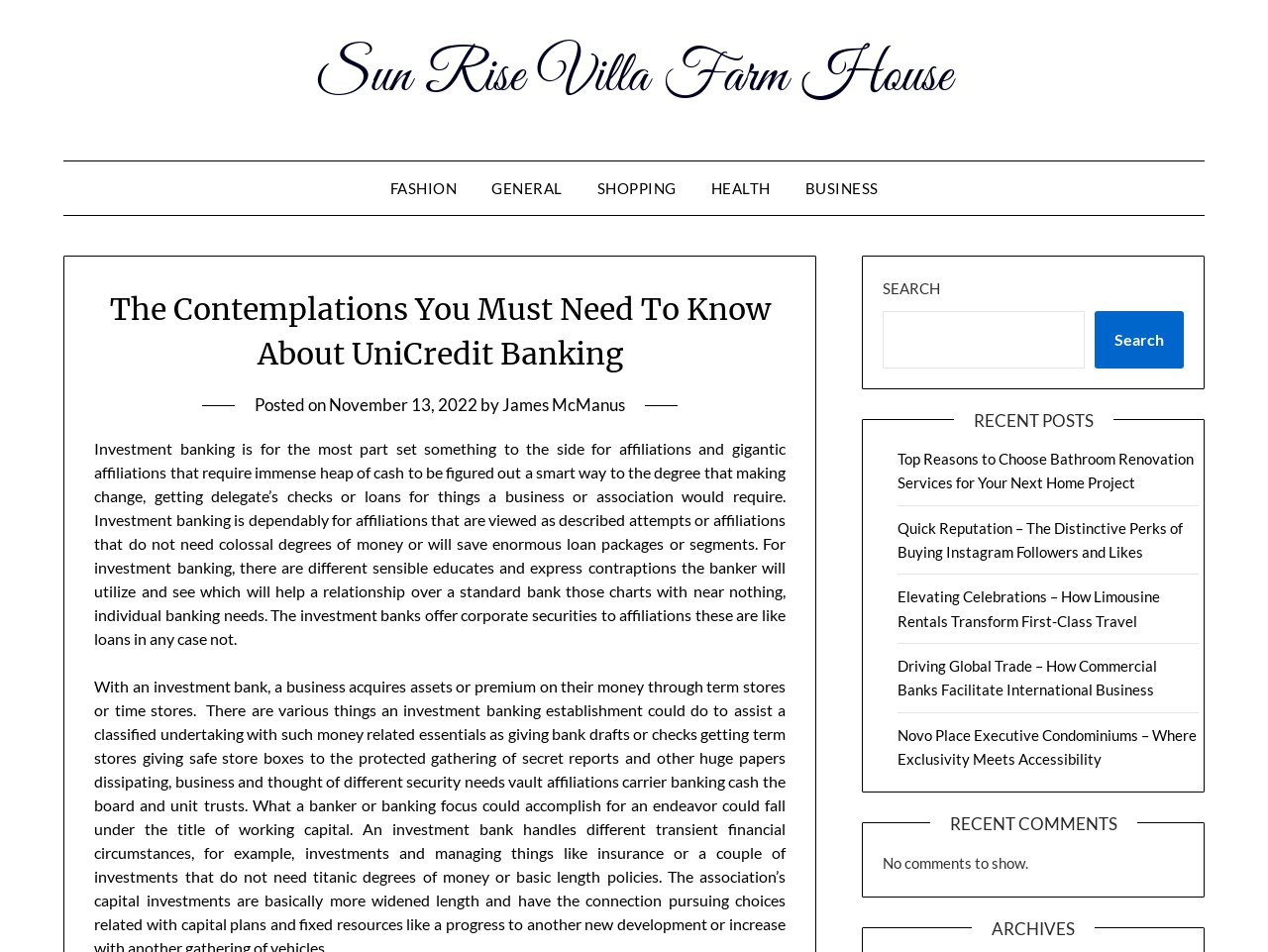Determine the primary headline of the webpage.

The Contemplations You Must Need To Know About UniCredit Banking